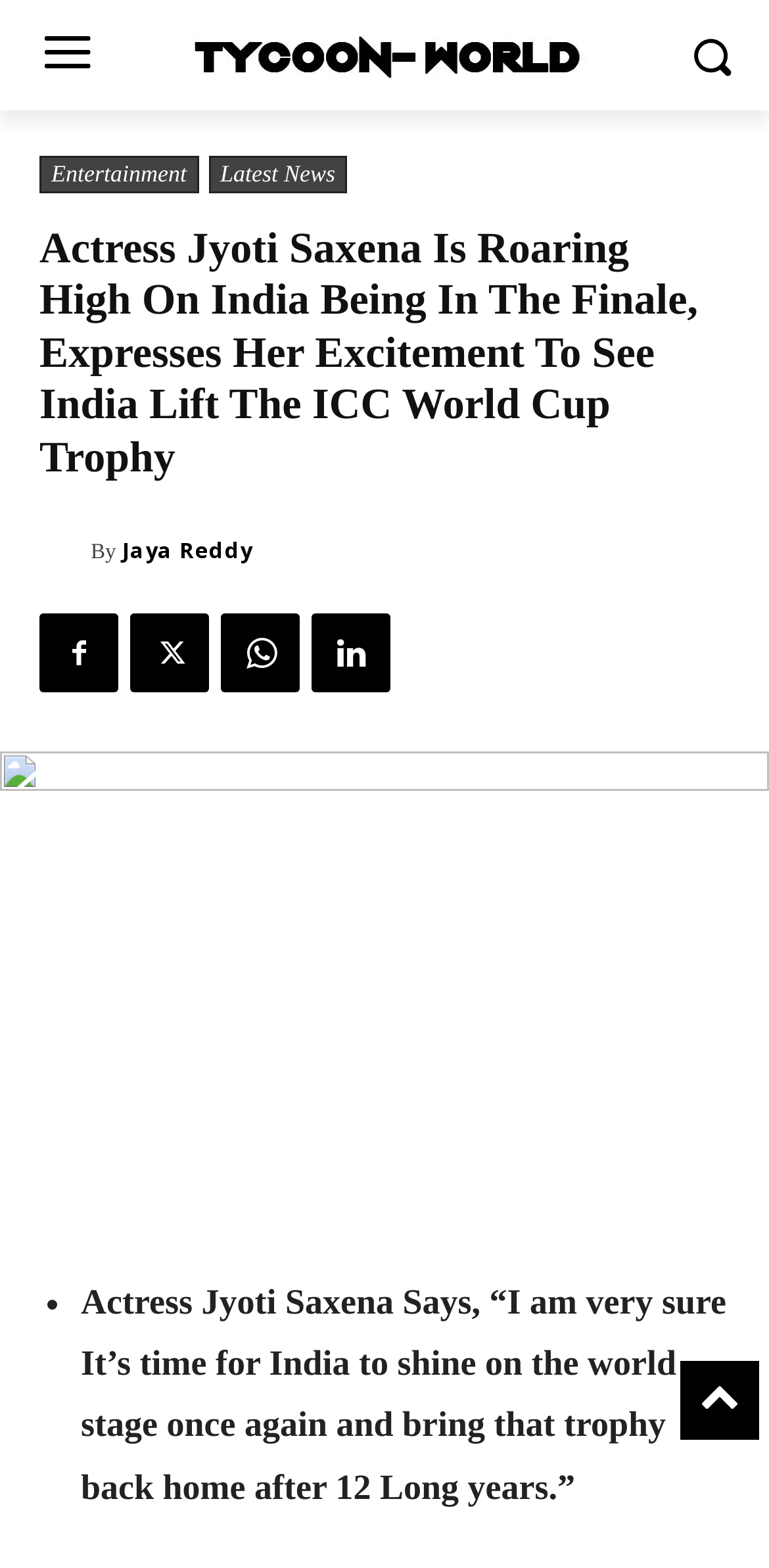Identify the bounding box coordinates of the area you need to click to perform the following instruction: "View Jaya Reddy's profile".

[0.051, 0.339, 0.118, 0.364]